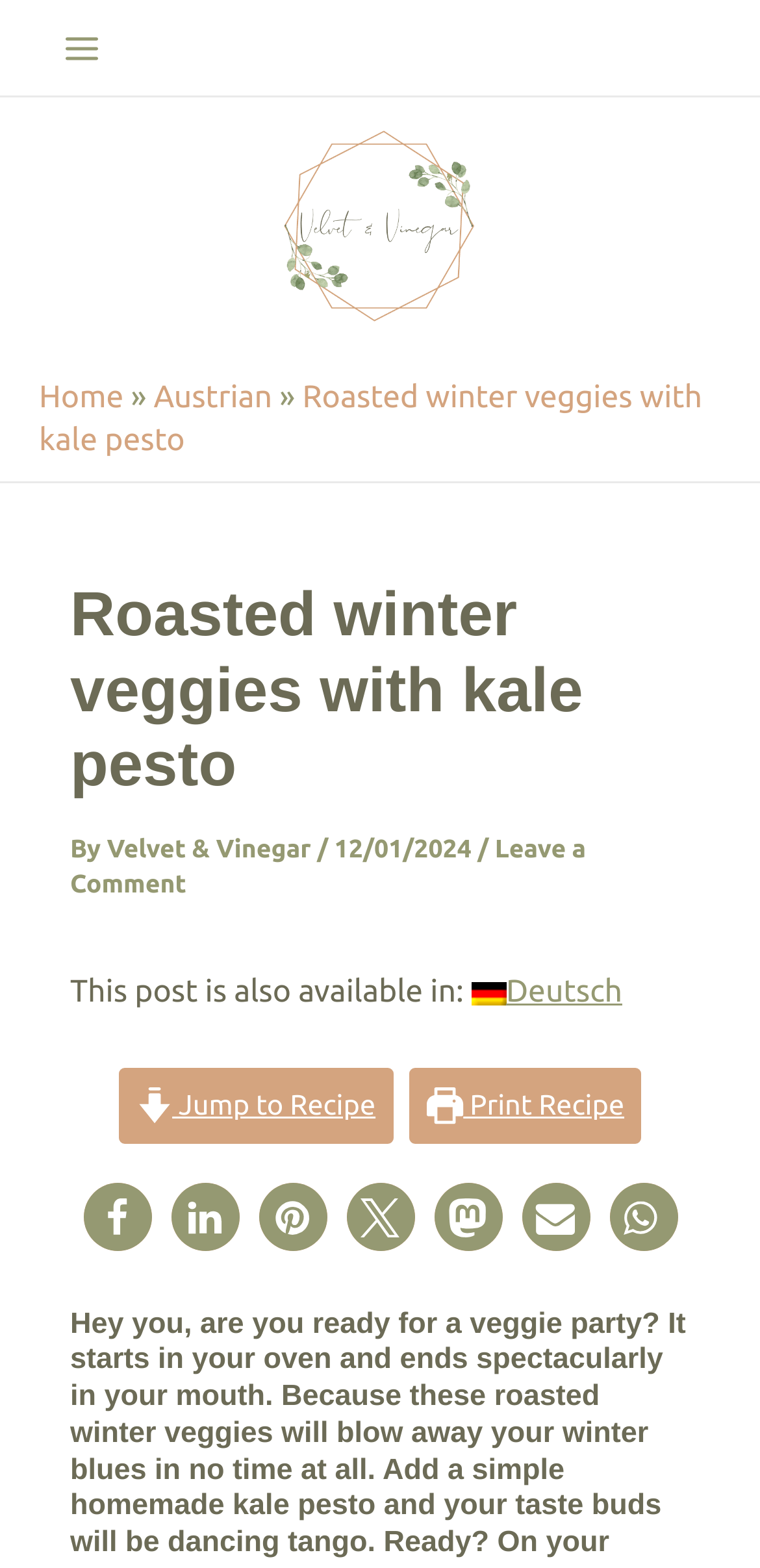Please locate the bounding box coordinates of the element's region that needs to be clicked to follow the instruction: "Click the 'Main Menu' button". The bounding box coordinates should be provided as four float numbers between 0 and 1, i.e., [left, top, right, bottom].

[0.051, 0.003, 0.164, 0.058]